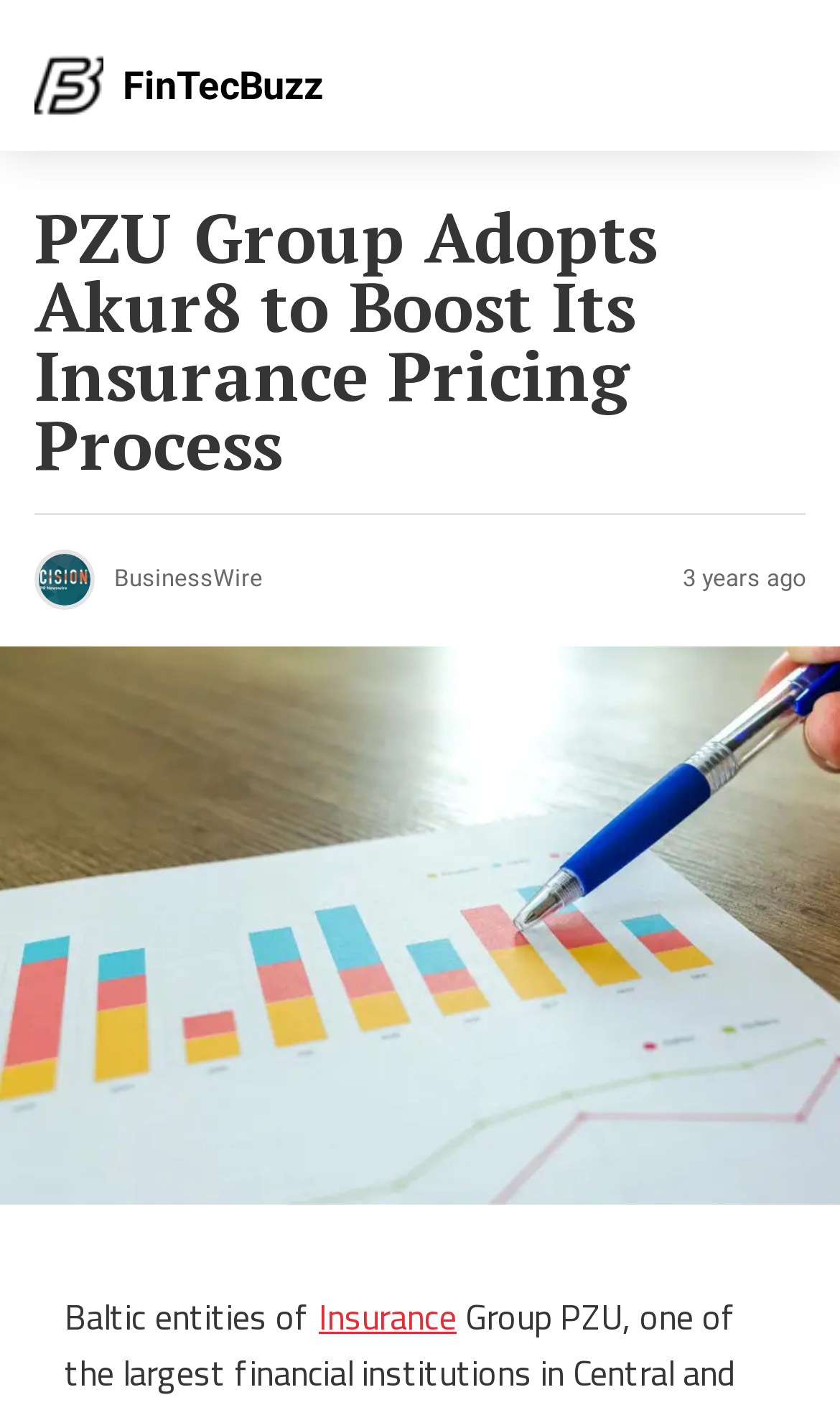Provide a brief response using a word or short phrase to this question:
What is the topic of the article?

Insurance pricing process